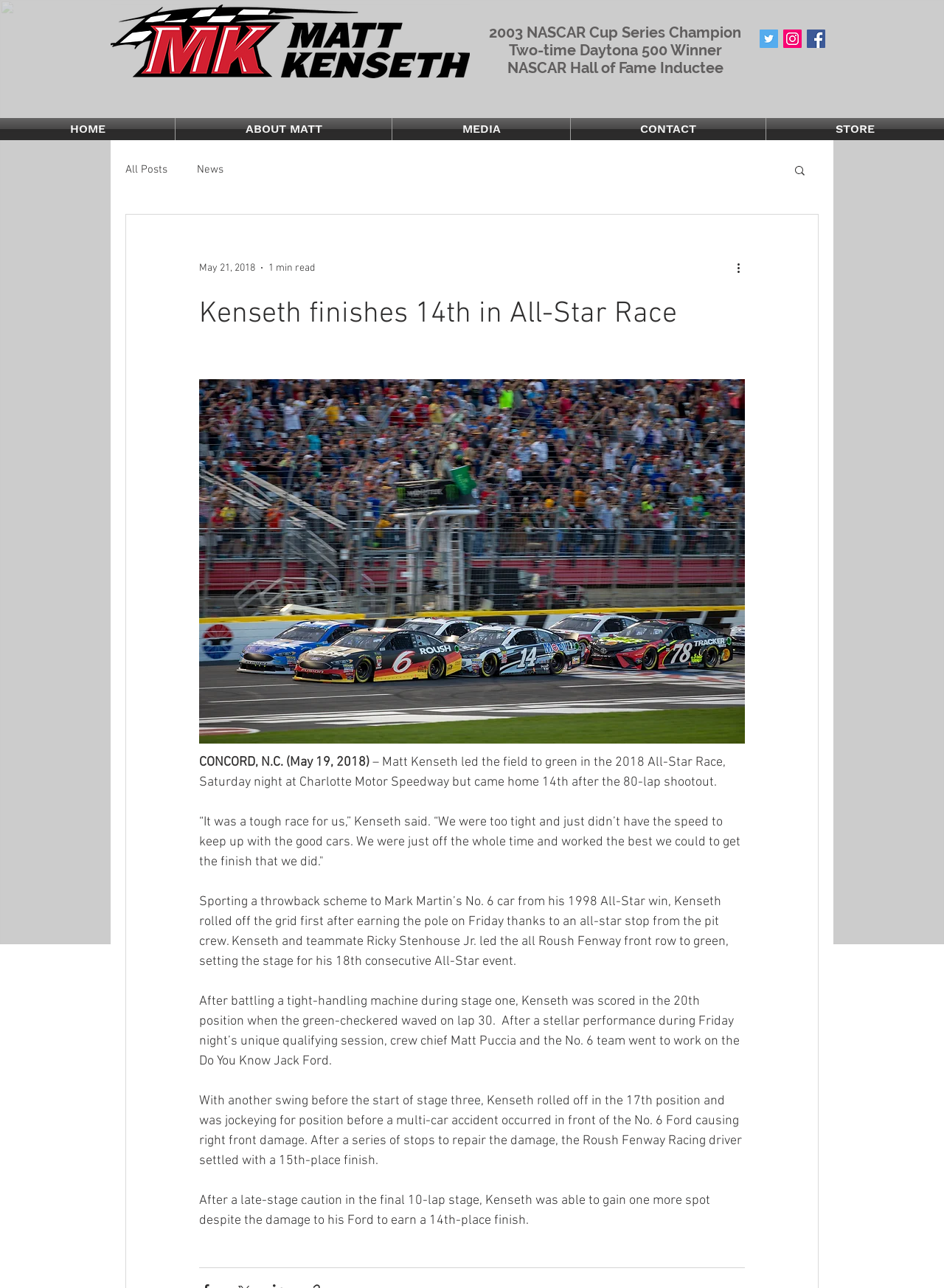Please extract the webpage's main title and generate its text content.

Kenseth finishes 14th in All-Star Race